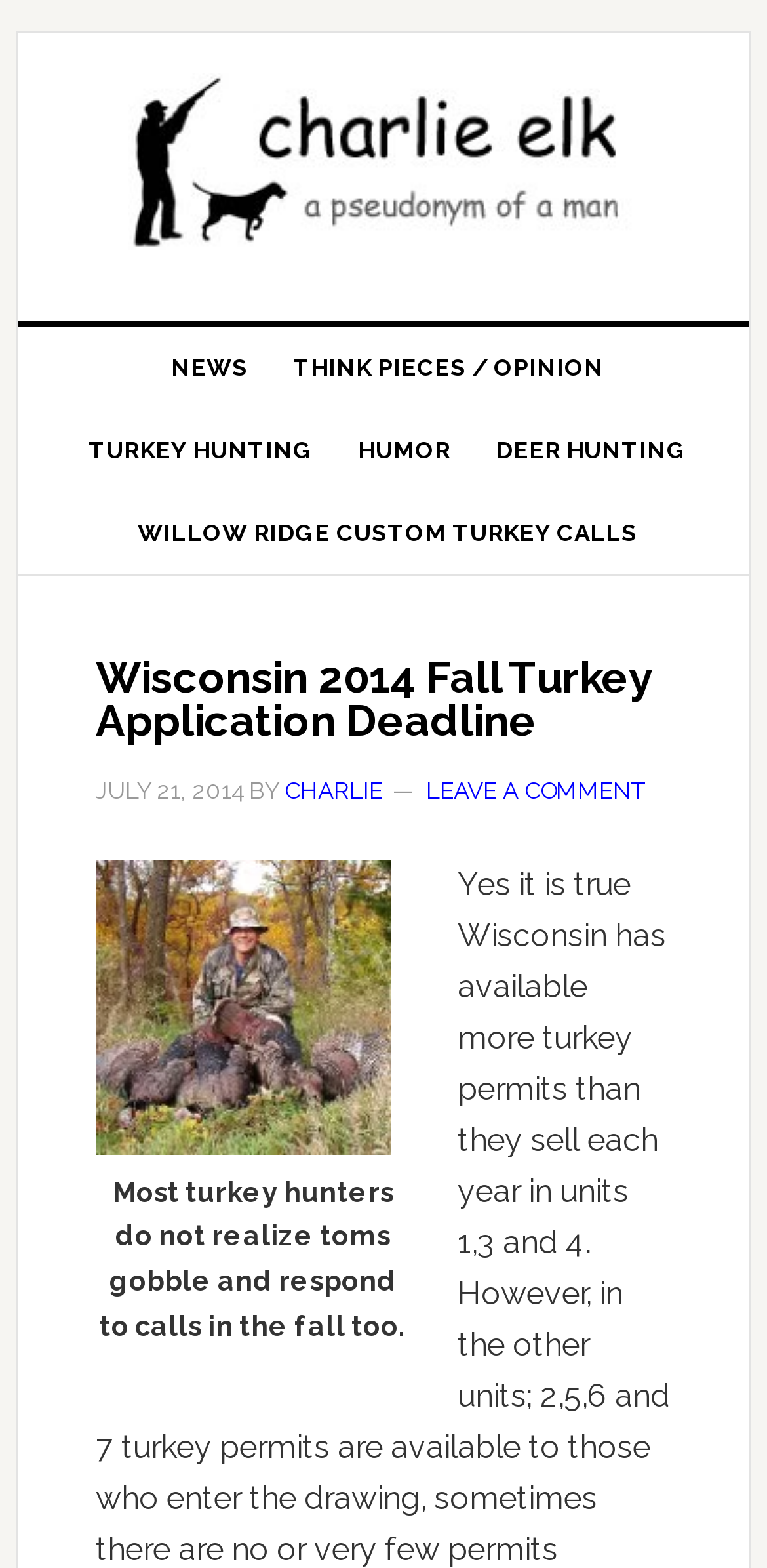What is the main title displayed on this webpage?

Wisconsin 2014 Fall Turkey Application Deadline